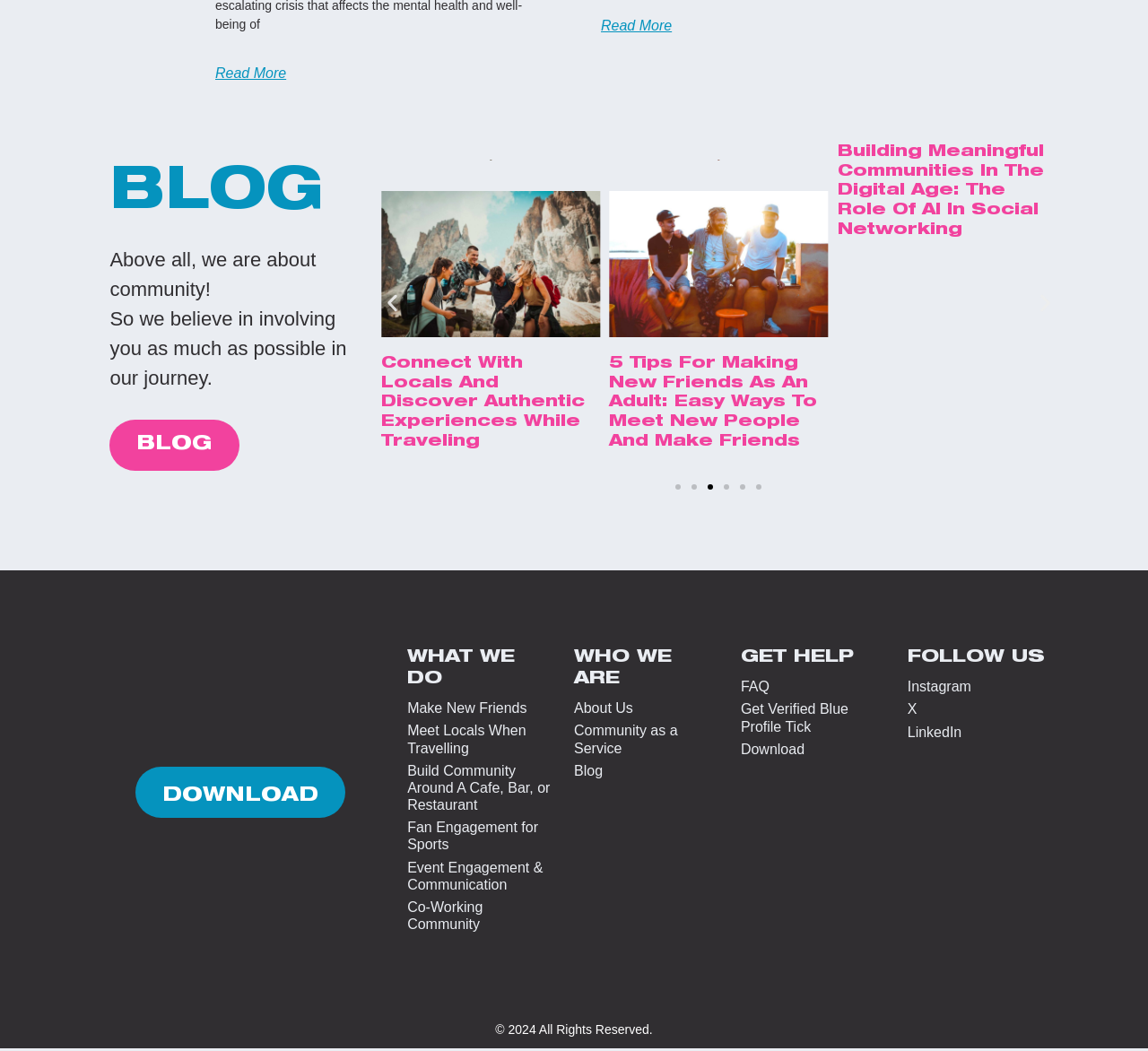Pinpoint the bounding box coordinates of the area that must be clicked to complete this instruction: "Download".

[0.118, 0.73, 0.301, 0.778]